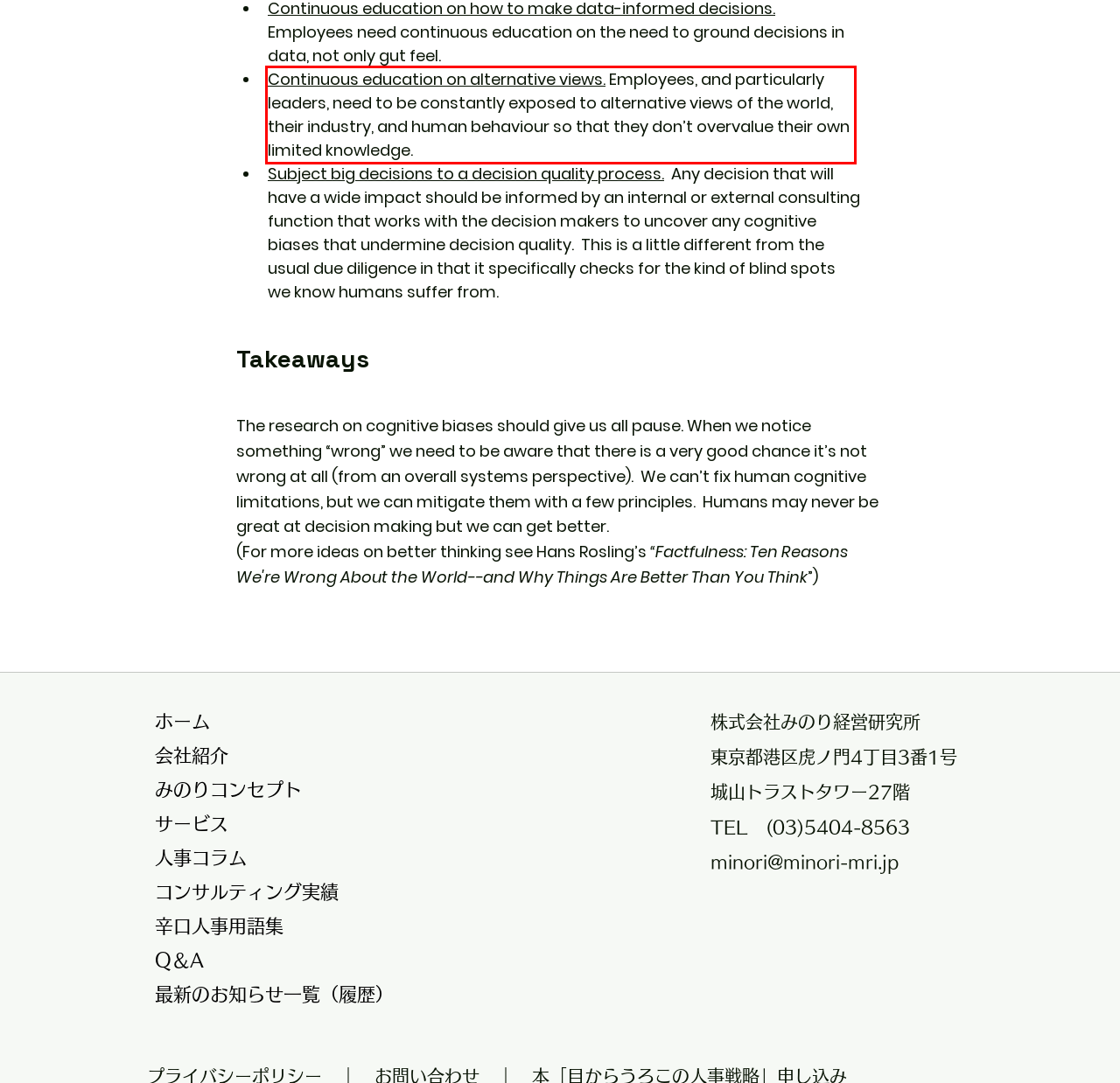The screenshot you have been given contains a UI element surrounded by a red rectangle. Use OCR to read and extract the text inside this red rectangle.

Continuous education on alternative views. Employees, and particularly leaders, need to be constantly exposed to alternative views of the world, their industry, and human behaviour so that they don’t overvalue their own limited knowledge.